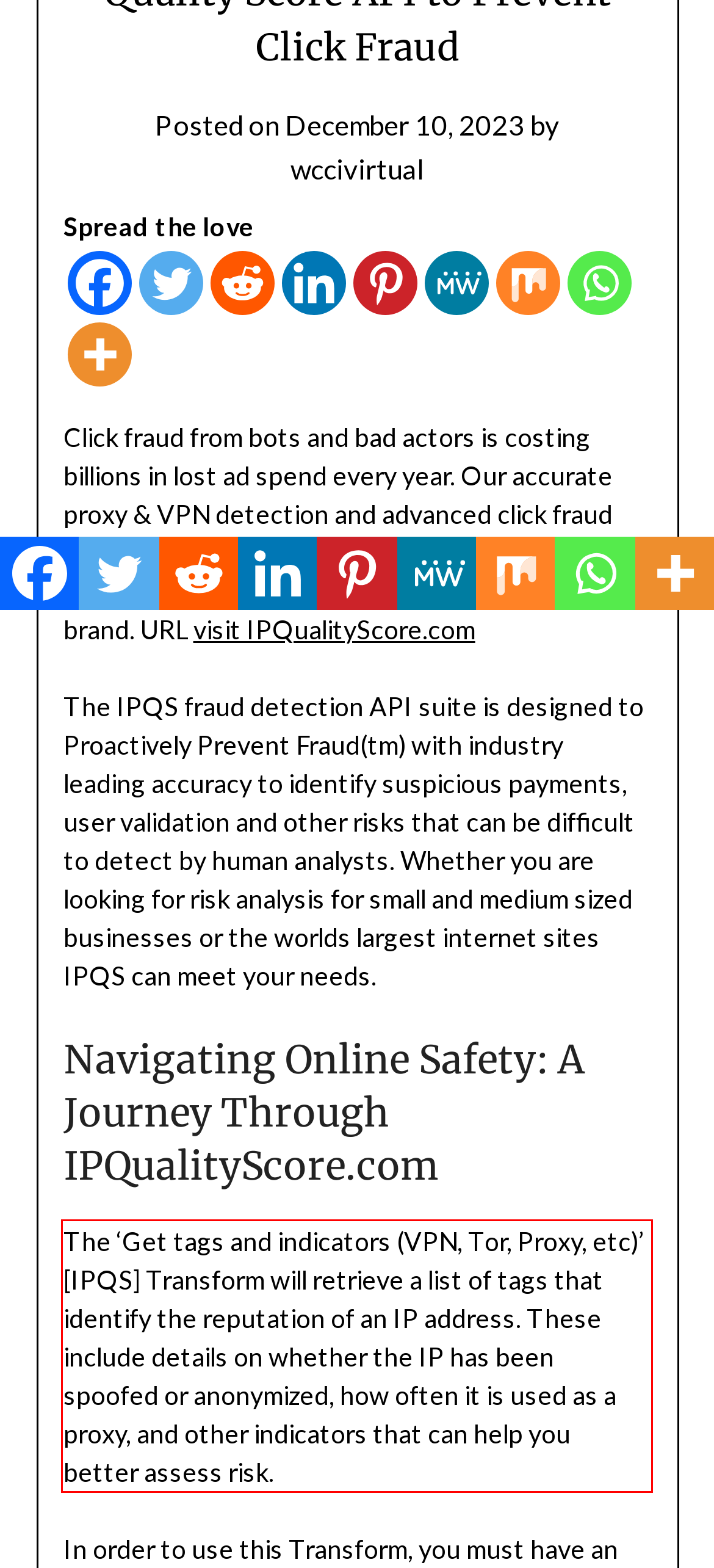Within the screenshot of the webpage, there is a red rectangle. Please recognize and generate the text content inside this red bounding box.

The ‘Get tags and indicators (VPN, Tor, Proxy, etc)’ [IPQS] Transform will retrieve a list of tags that identify the reputation of an IP address. These include details on whether the IP has been spoofed or anonymized, how often it is used as a proxy, and other indicators that can help you better assess risk.